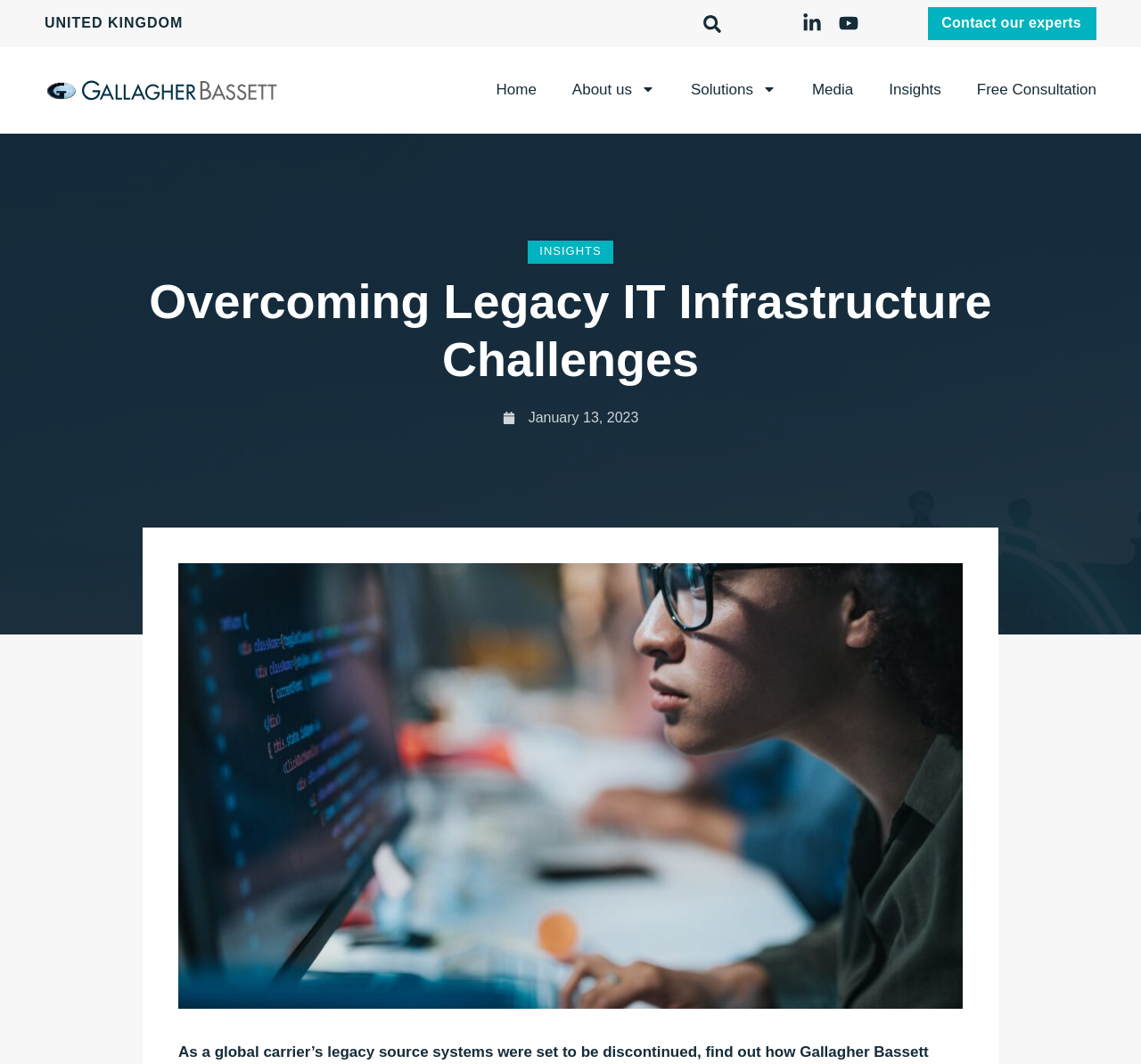Can you identify and provide the main heading of the webpage?

Overcoming Legacy IT Infrastructure Challenges